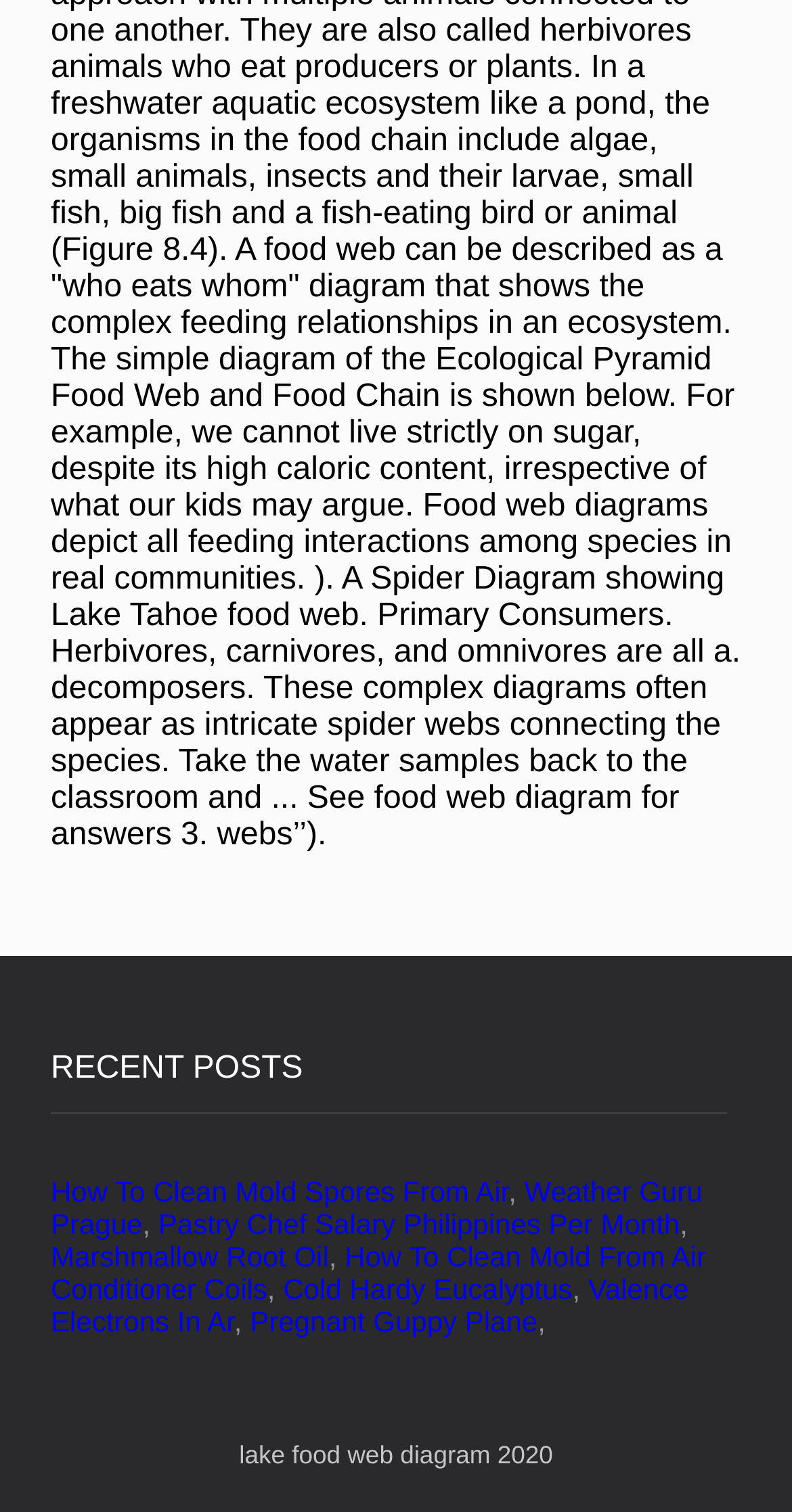What is the last link in the webpage section?
From the image, respond with a single word or phrase.

Valence Electrons In Ar